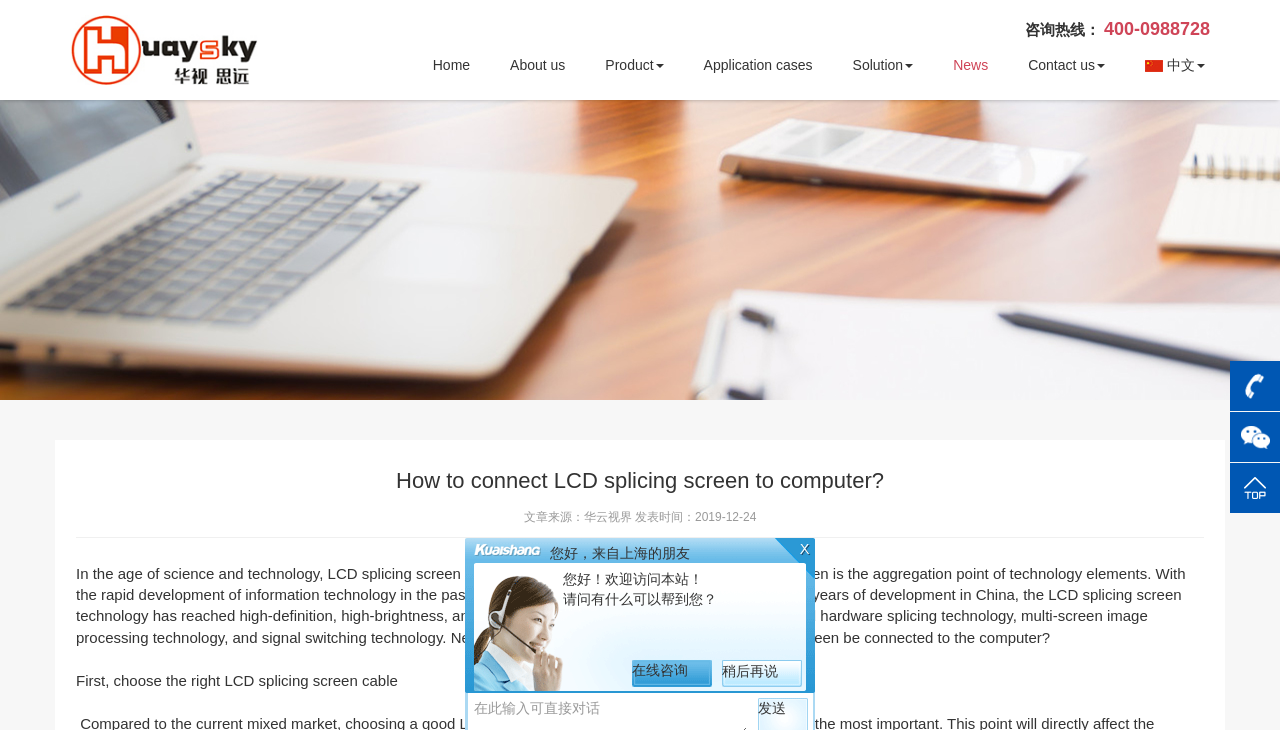Find the bounding box coordinates of the clickable area that will achieve the following instruction: "Click the online consultation button".

[0.494, 0.907, 0.538, 0.929]